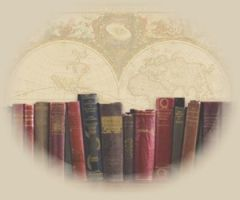What is the atmosphere of the visual setting?
Identify the answer in the screenshot and reply with a single word or phrase.

Warm and inviting